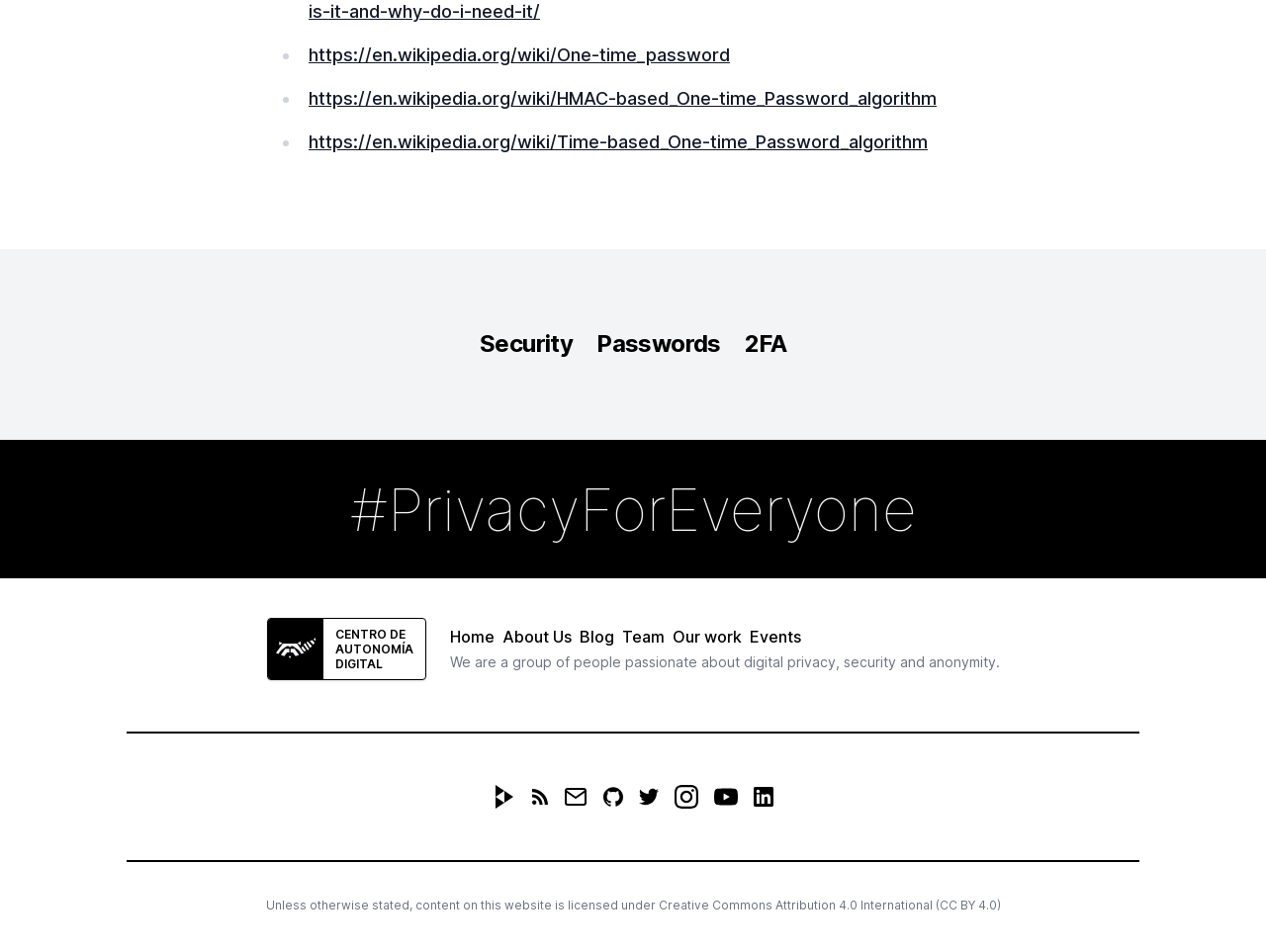What is the topic of the links in the list?
Please respond to the question with a detailed and well-explained answer.

I found the answer by examining the links in the list, which include 'One-time password', 'HMAC-based One-time Password algorithm', and 'Time-based One-time Password algorithm'. These links suggest that the topic is related to one-time password algorithms.